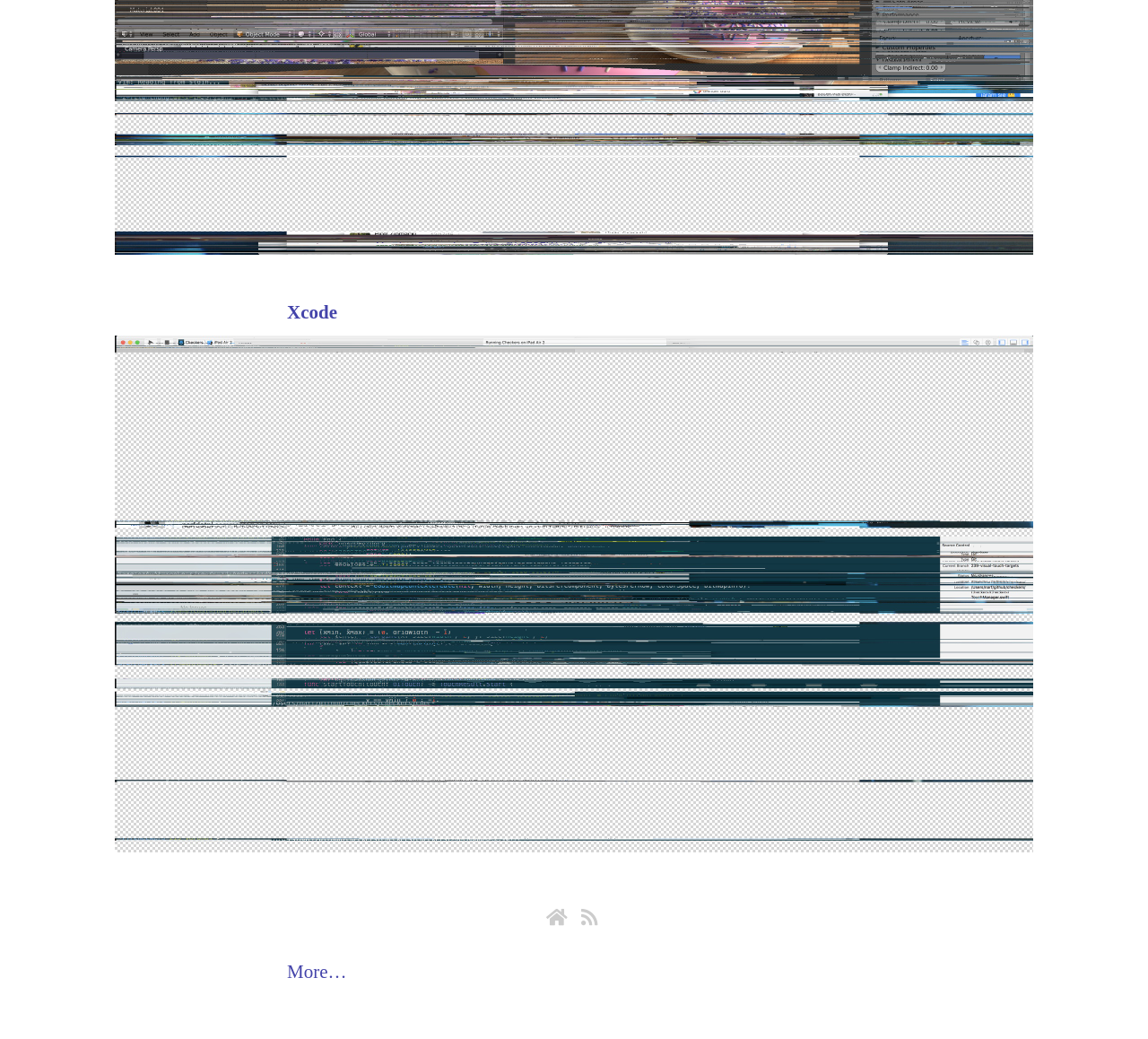Determine the bounding box coordinates (top-left x, top-left y, bottom-right x, bottom-right y) of the UI element described in the following text: More…

[0.25, 0.925, 0.302, 0.946]